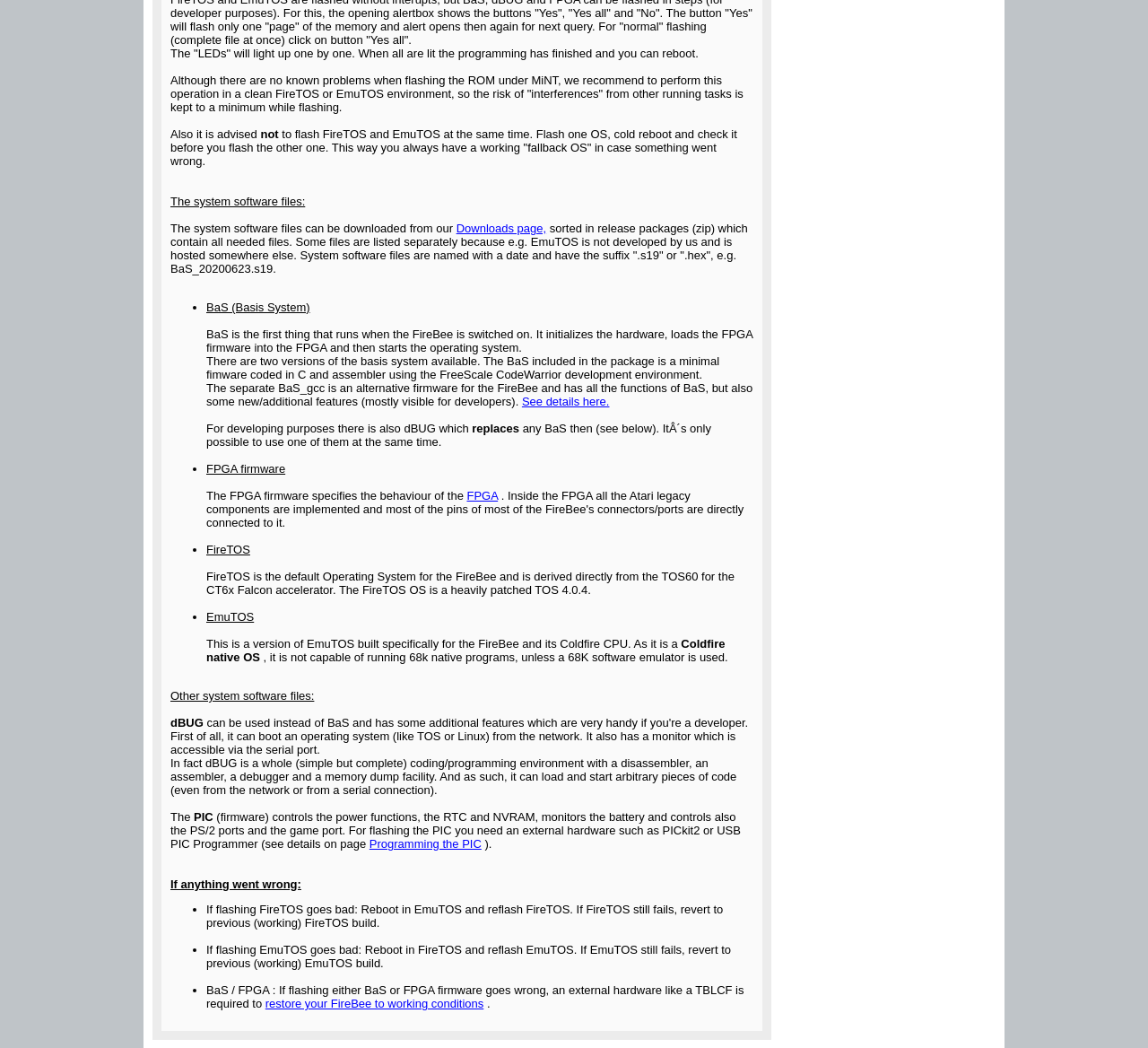Respond to the question below with a single word or phrase:
What is the first thing that runs when the FireBee is switched on?

BaS